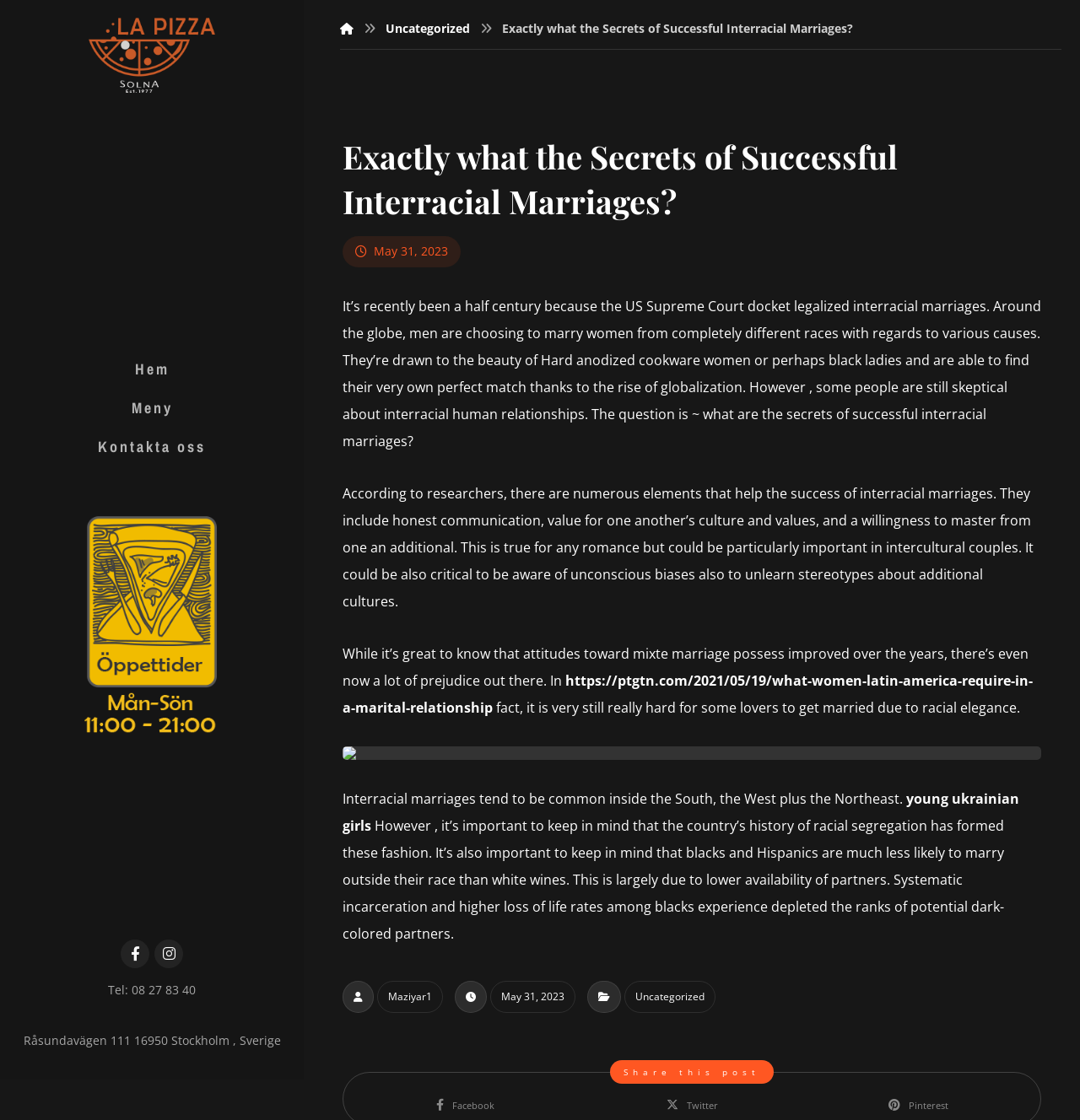Provide a single word or phrase to answer the given question: 
What is the address of Lapizza Solna?

Råsundavägen 111 16950 Stockholm, Sverige